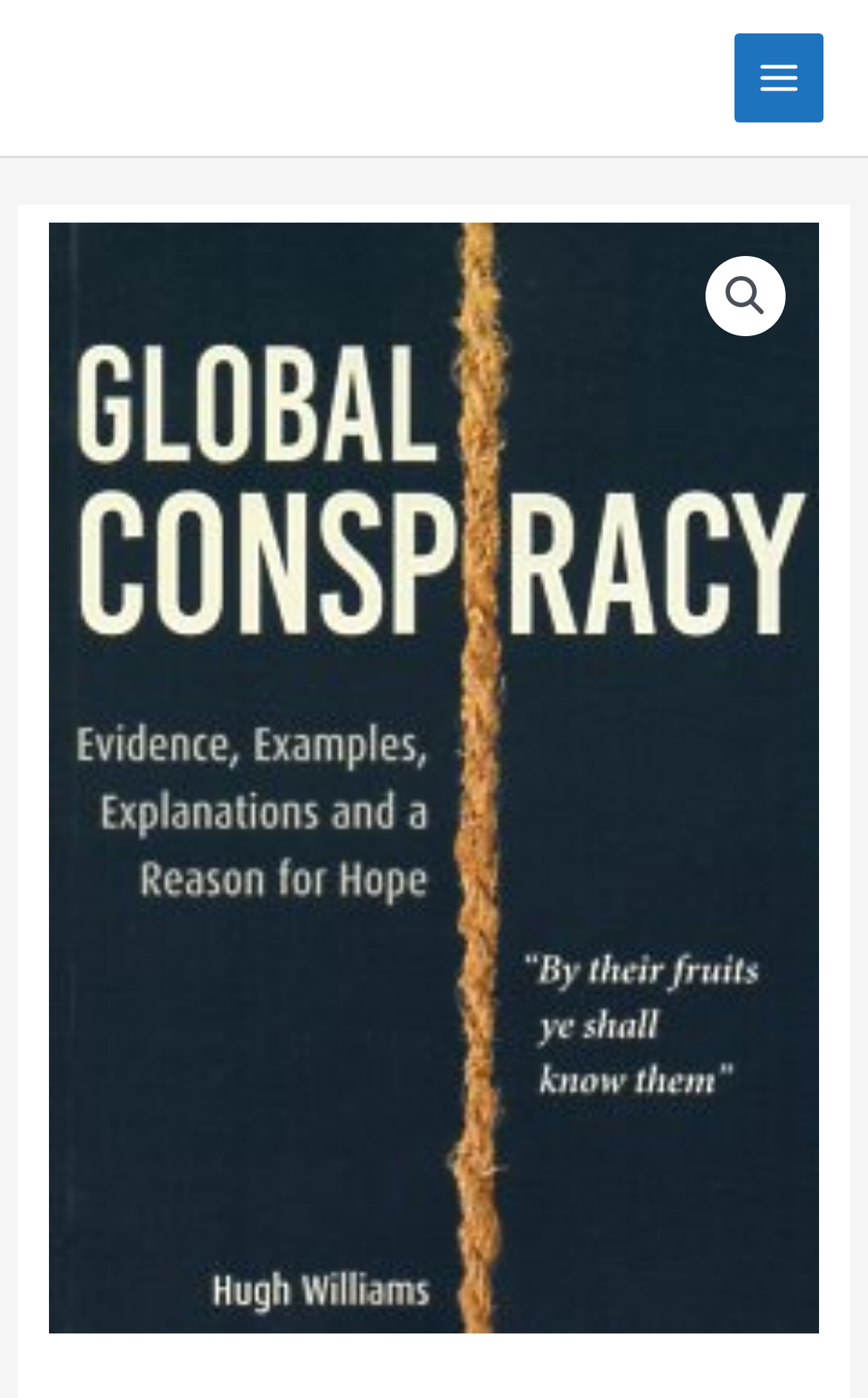Calculate the bounding box coordinates for the UI element based on the following description: "alt="🔍"". Ensure the coordinates are four float numbers between 0 and 1, i.e., [left, top, right, bottom].

[0.813, 0.183, 0.905, 0.24]